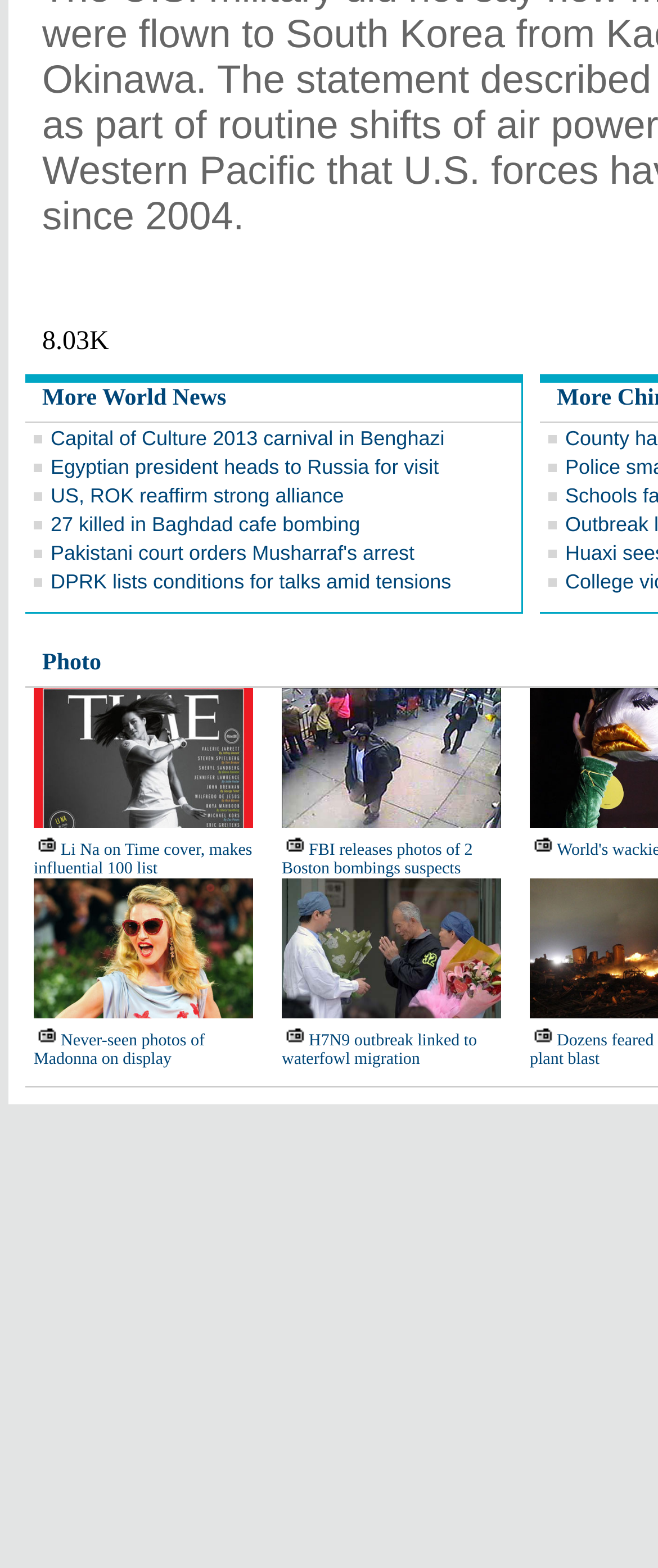Locate the bounding box coordinates of the area that needs to be clicked to fulfill the following instruction: "Explore 'Never-seen photos of Madonna on display'". The coordinates should be in the format of four float numbers between 0 and 1, namely [left, top, right, bottom].

[0.051, 0.658, 0.311, 0.682]